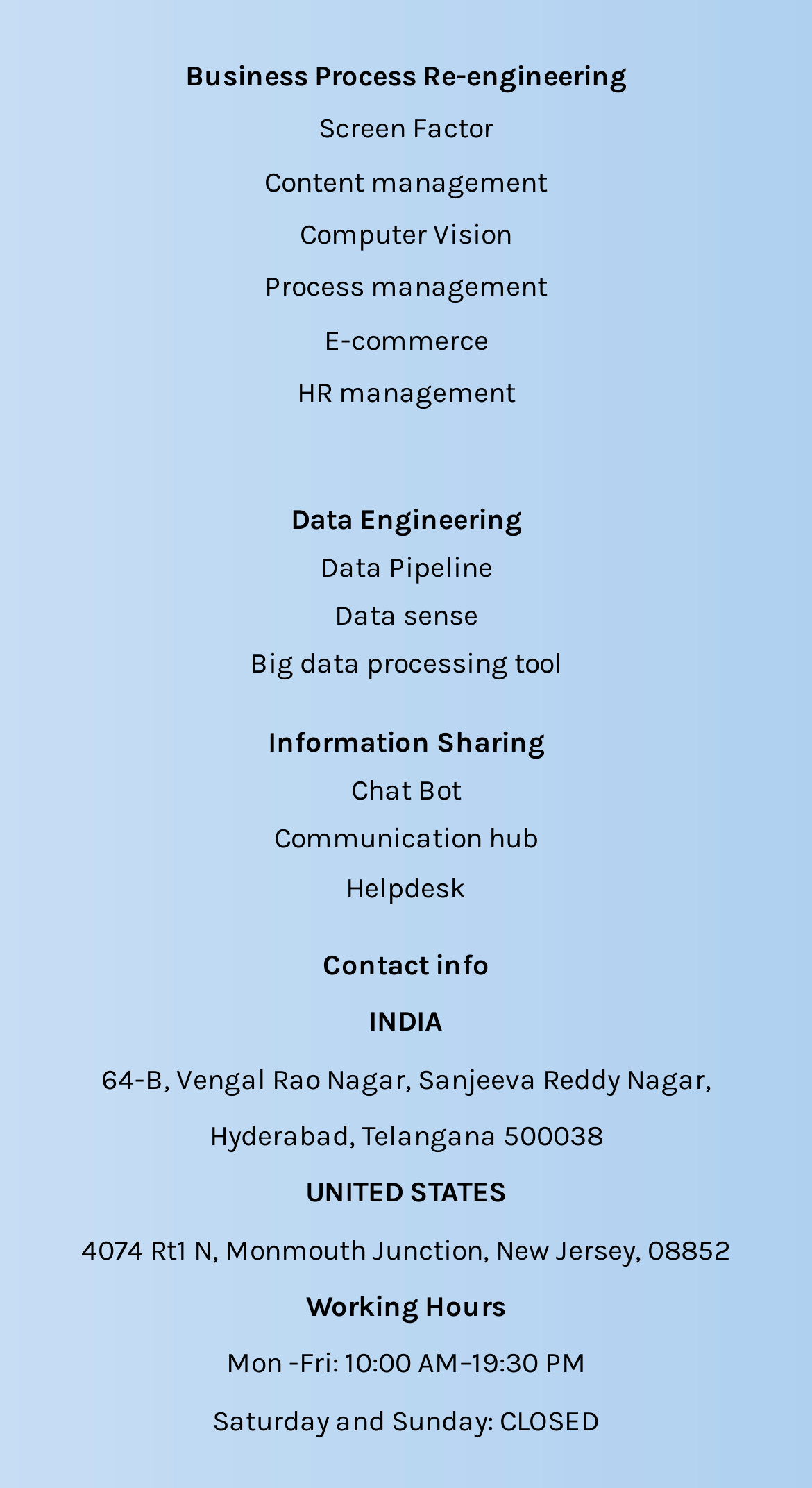Please specify the coordinates of the bounding box for the element that should be clicked to carry out this instruction: "Click on Chat Bot". The coordinates must be four float numbers between 0 and 1, formatted as [left, top, right, bottom].

[0.432, 0.519, 0.568, 0.541]